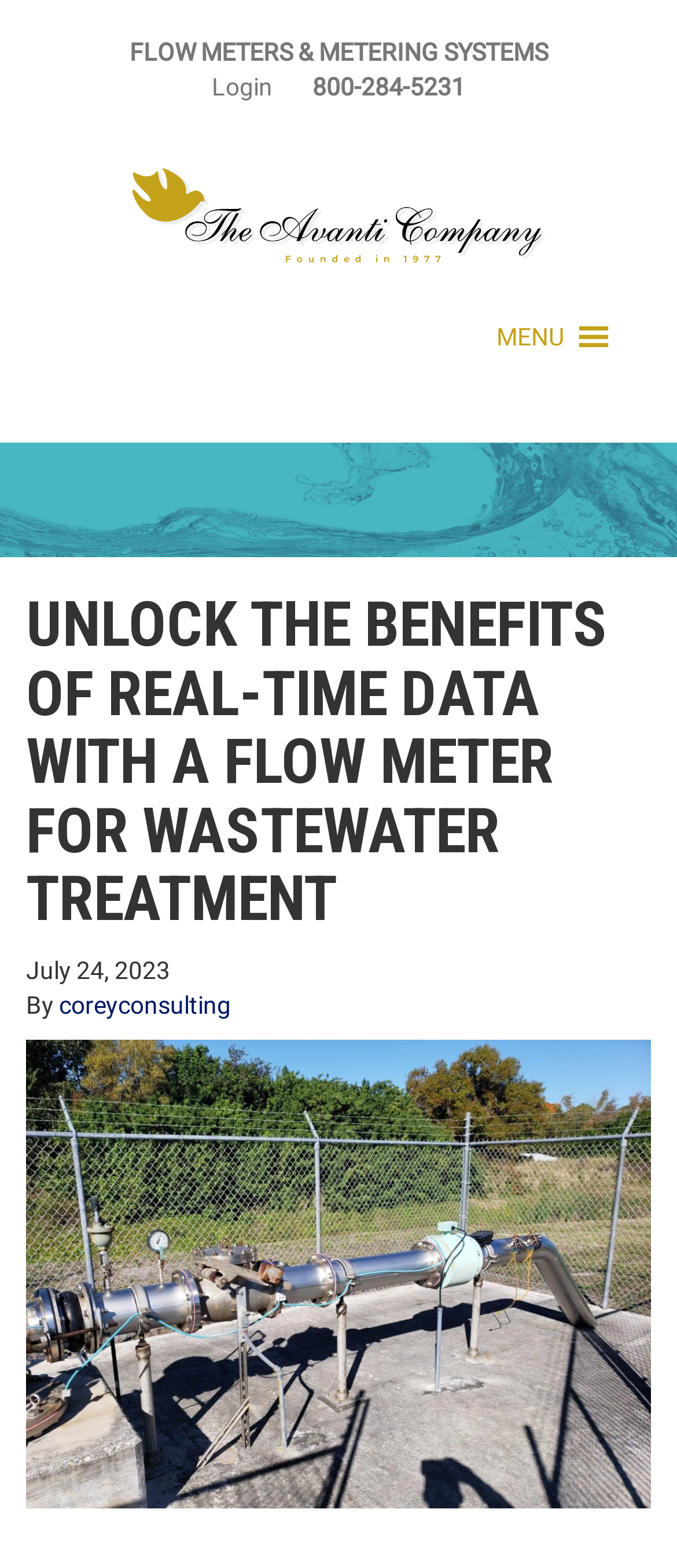Give a one-word or short phrase answer to this question: 
What is the date of the article?

July 24, 2023